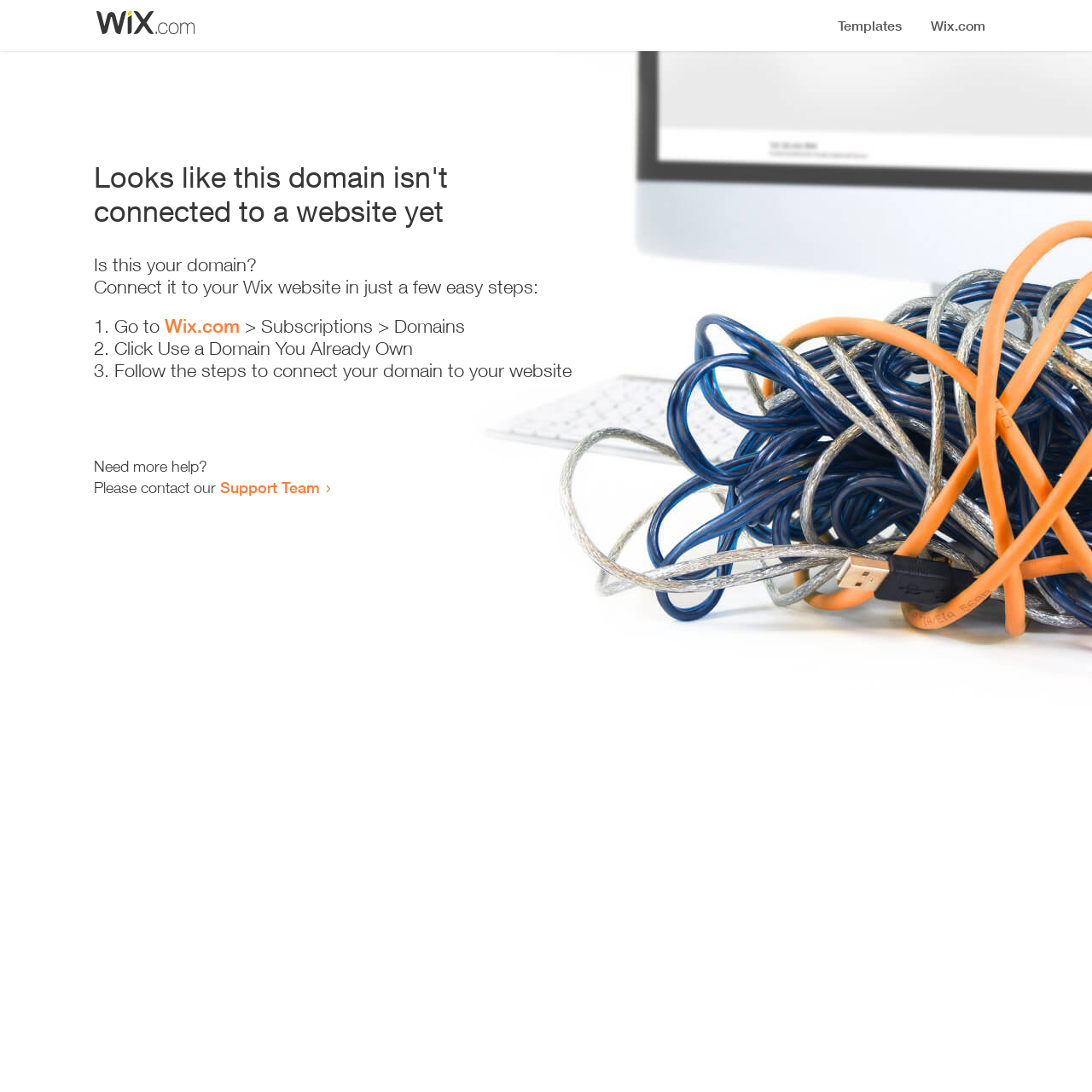Where can I get more help? Based on the screenshot, please respond with a single word or phrase.

Support Team